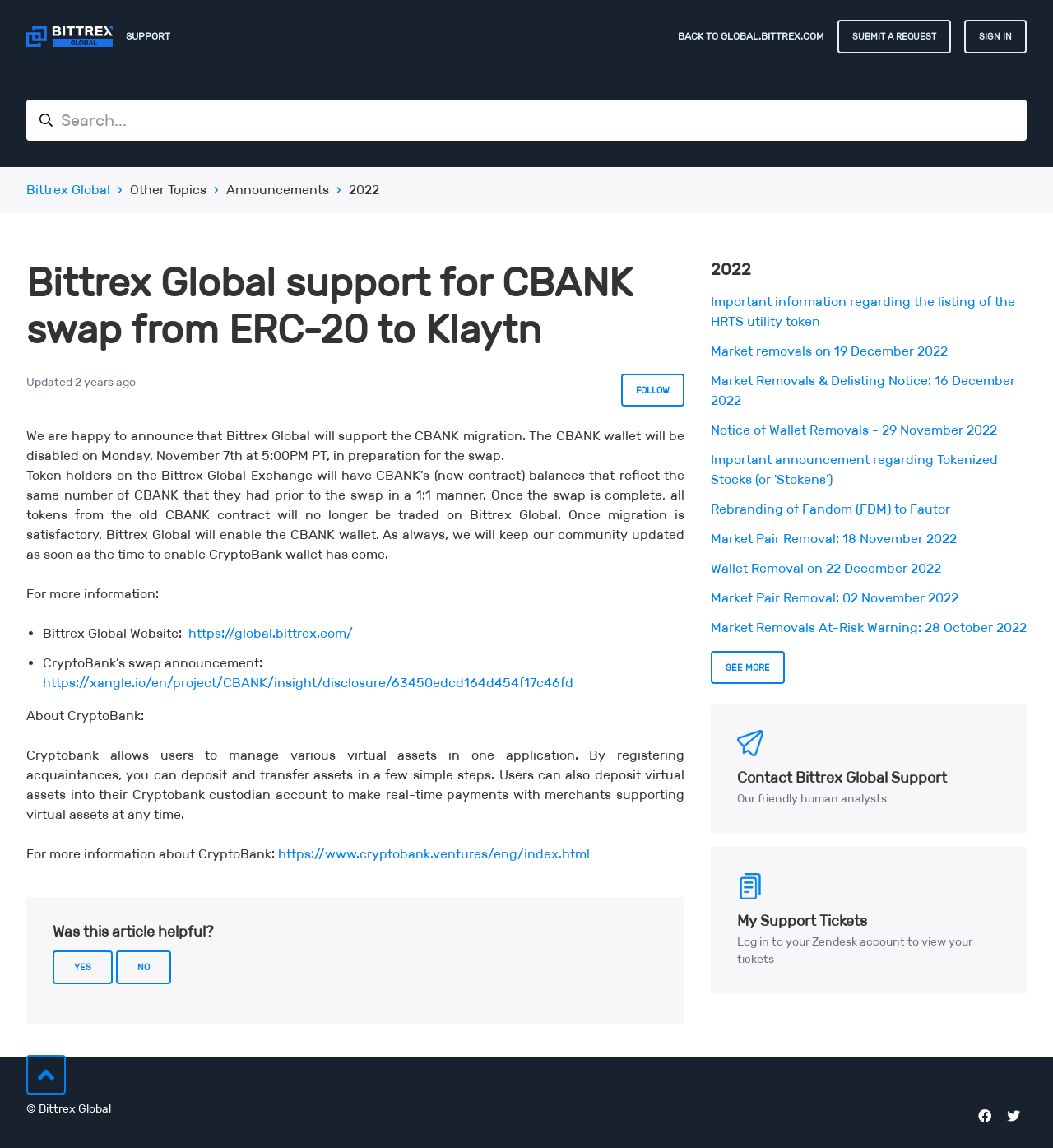Please identify the bounding box coordinates of the region to click in order to complete the given instruction: "Contact Bittrex Global Support". The coordinates should be four float numbers between 0 and 1, i.e., [left, top, right, bottom].

[0.675, 0.613, 0.975, 0.726]